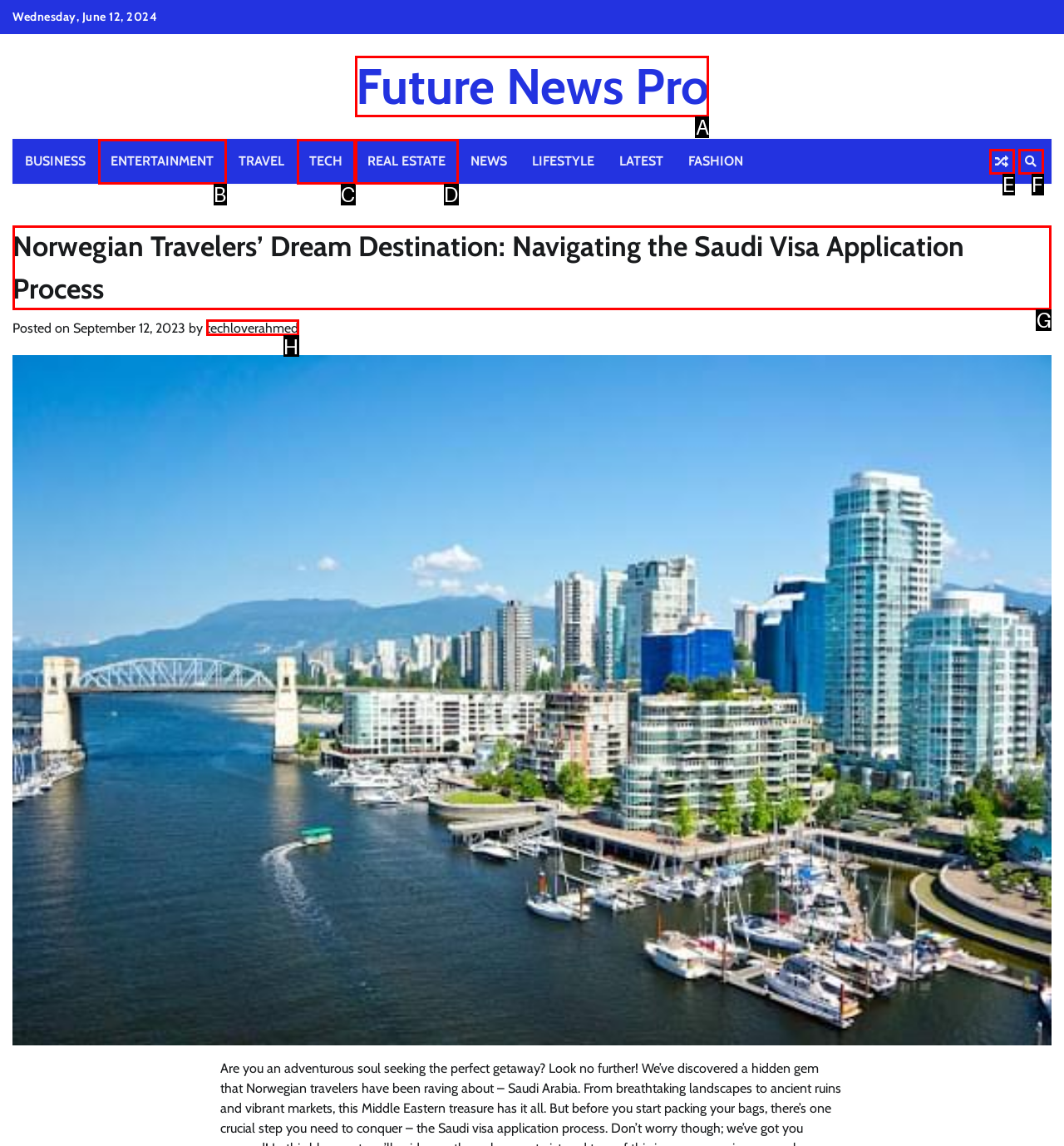Indicate which lettered UI element to click to fulfill the following task: Click on the link to read the article
Provide the letter of the correct option.

G